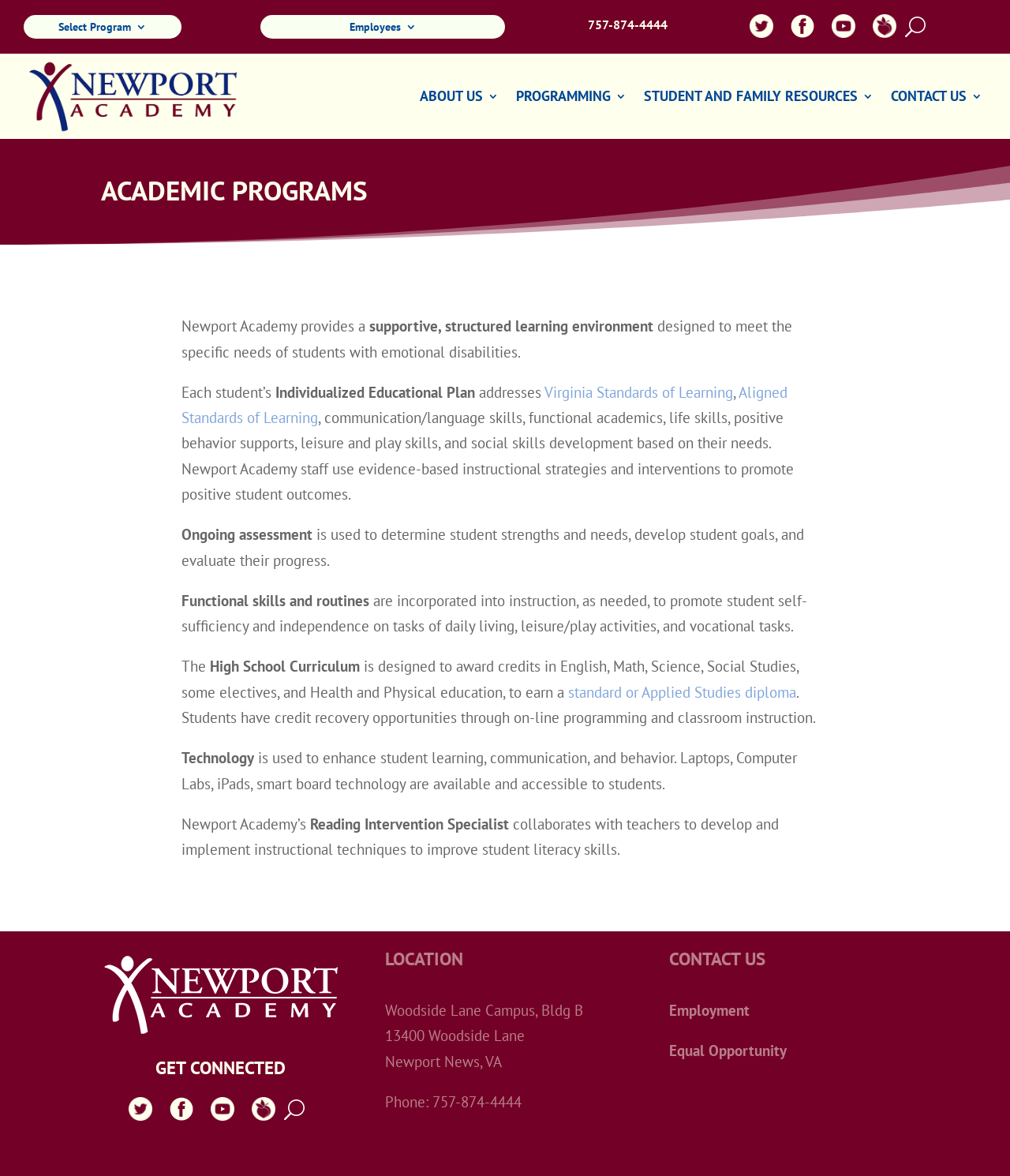Could you indicate the bounding box coordinates of the region to click in order to complete this instruction: "Click the 'Select Program 3' link".

[0.058, 0.018, 0.145, 0.033]